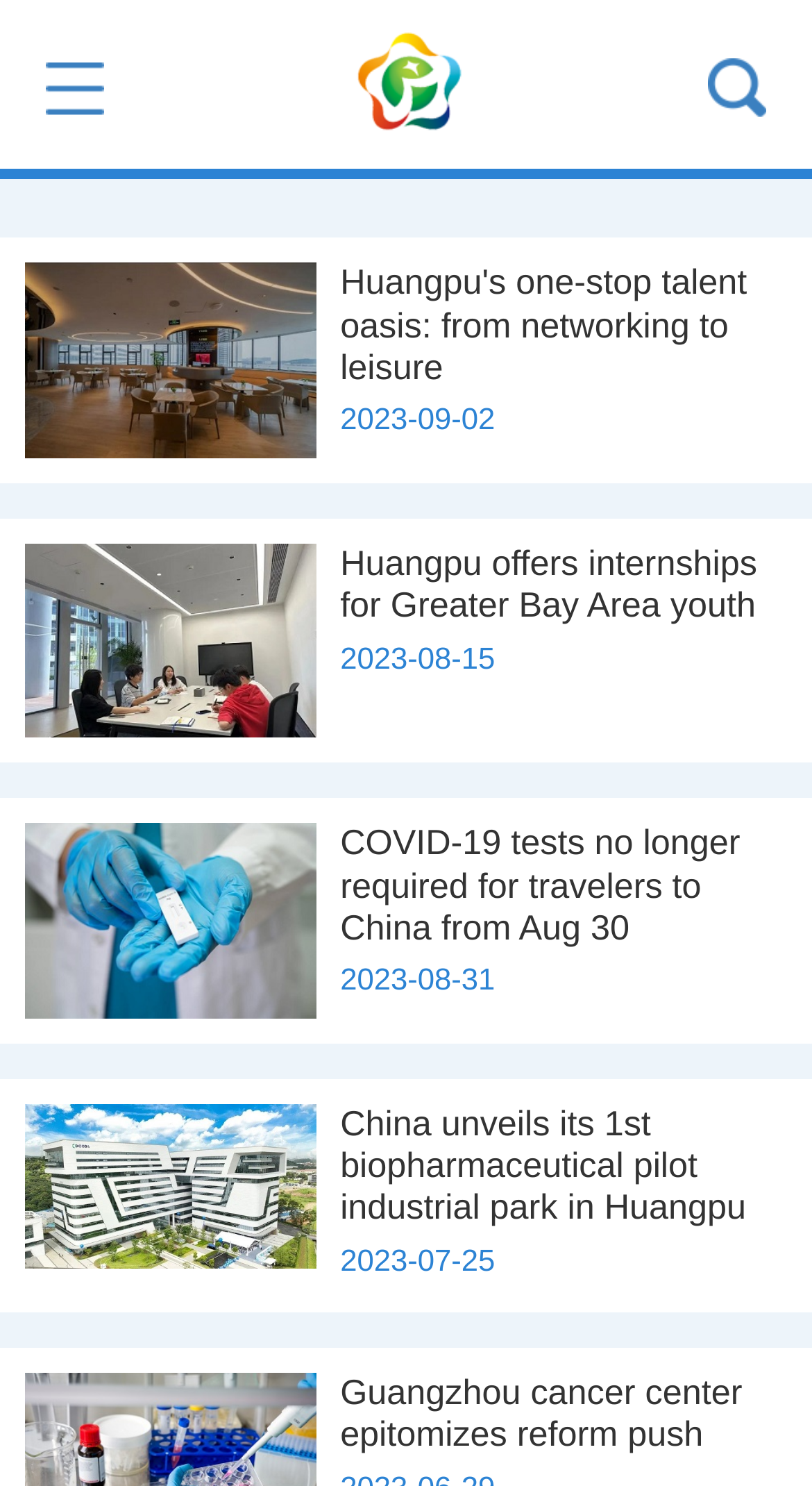Given the element description 12:50 pm, identify the bounding box coordinates for the UI element on the webpage screenshot. The format should be (top-left x, top-left y, bottom-right x, bottom-right y), with values between 0 and 1.

None